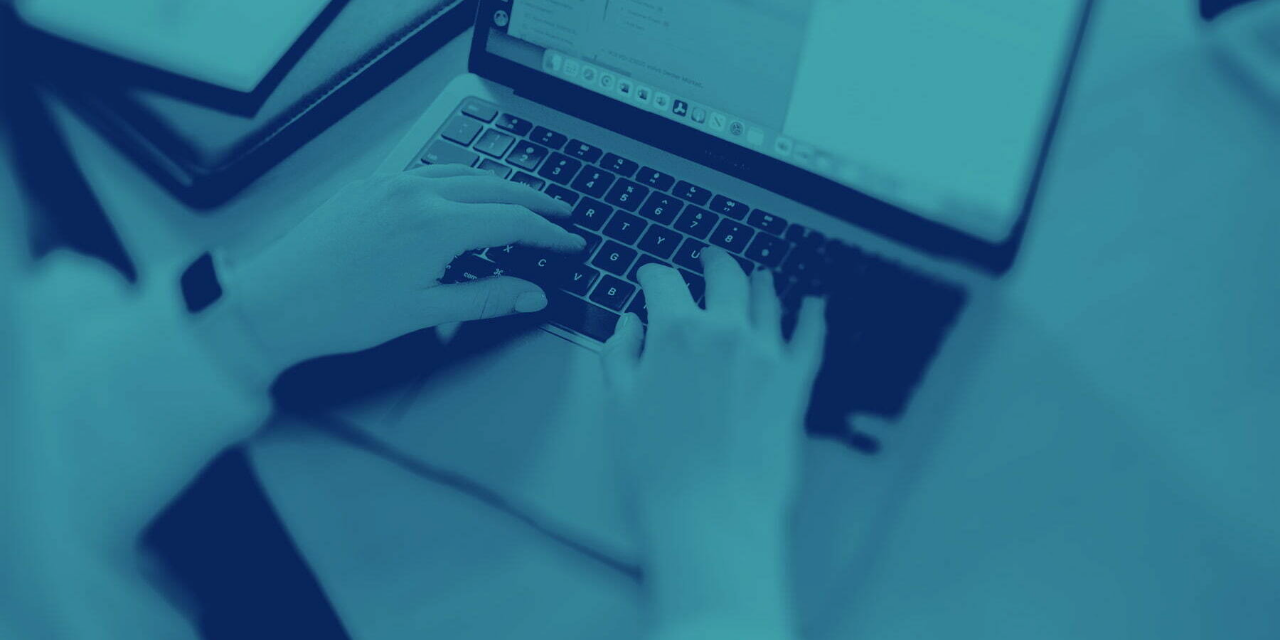Give a comprehensive caption that covers the entire image content.

The image features a close-up view of hands typing on a sleek laptop keyboard, capturing the essence of modern work and creativity. The setting appears serene, with a soft blue overlay that adds a calming effect to the scene. Surrounding the laptop are hints of stationery or other devices, subtly implying an organized workspace ideal for brainstorming and productivity. This visual embodies the spirit of a blog titled "FROM INSIGHT 2 IMPACT: OUR B2B MARKETING BLOG," aimed at providing valuable marketing insights and trends for business professionals. The focus on hands in action evokes themes of diligence, the digital age, and the continuous flow of ideas.